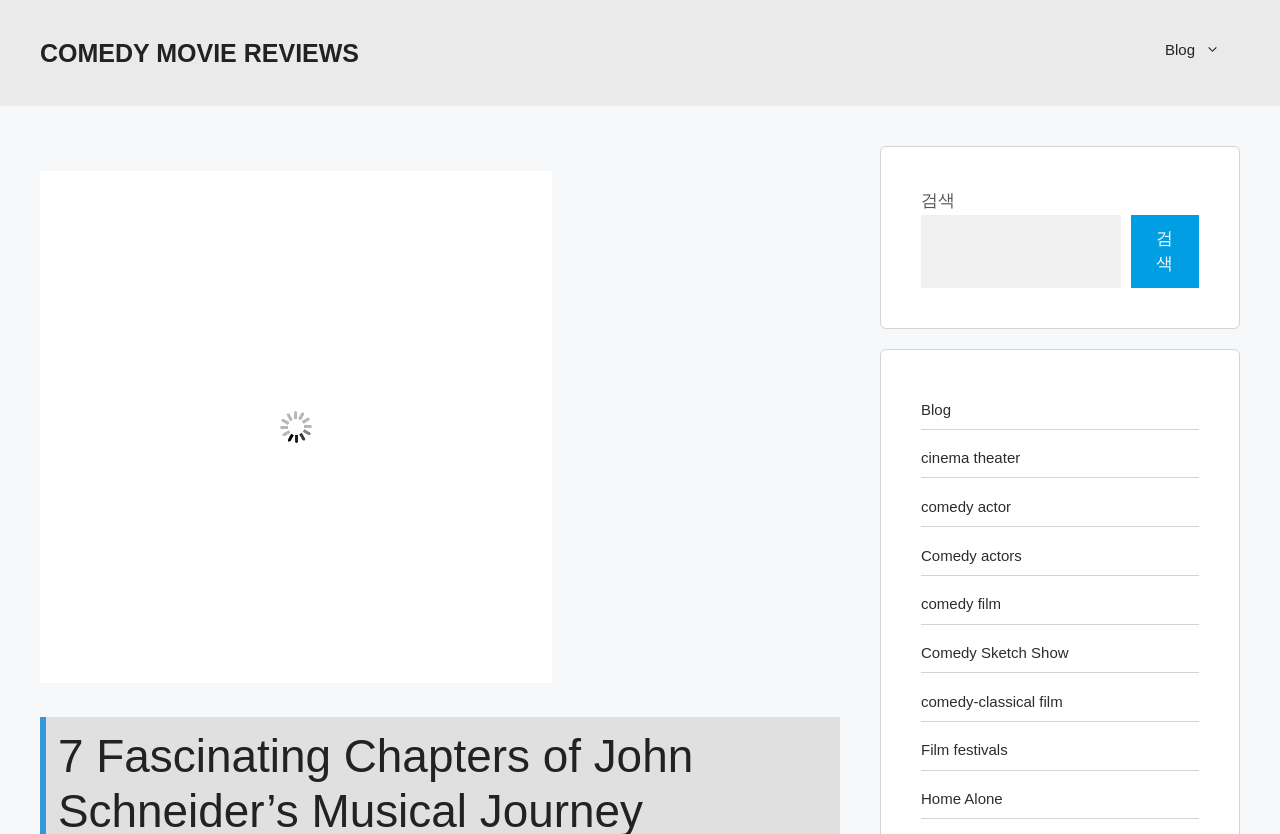Please answer the following question using a single word or phrase: What is the text on the top-left banner?

Site